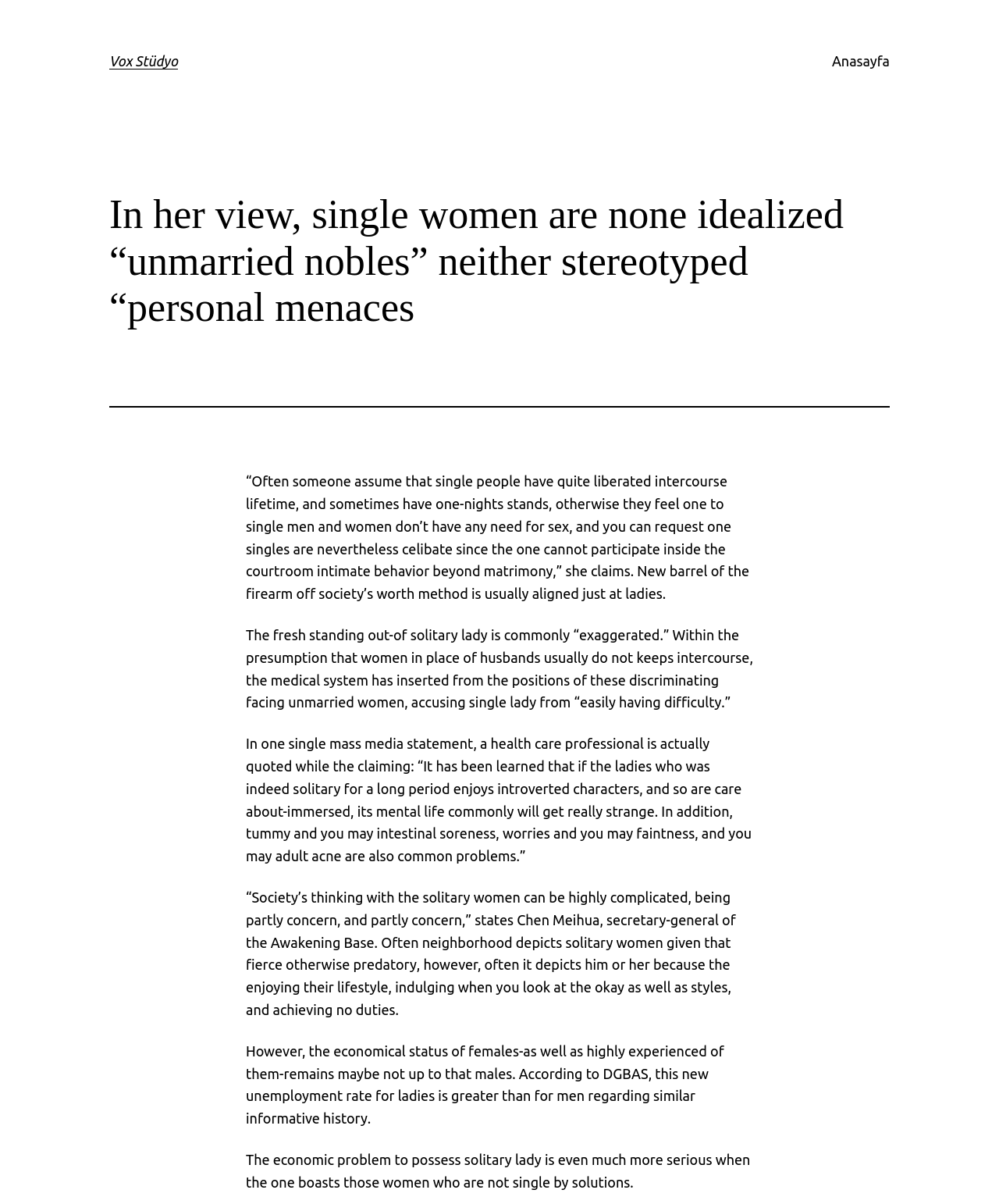Using the details from the image, please elaborate on the following question: What is the unemployment rate comparison between men and women?

According to the article, the unemployment rate for women is higher than for men of similar educational background, as stated by DGBAS. This suggests that women face more challenges in the job market than men.